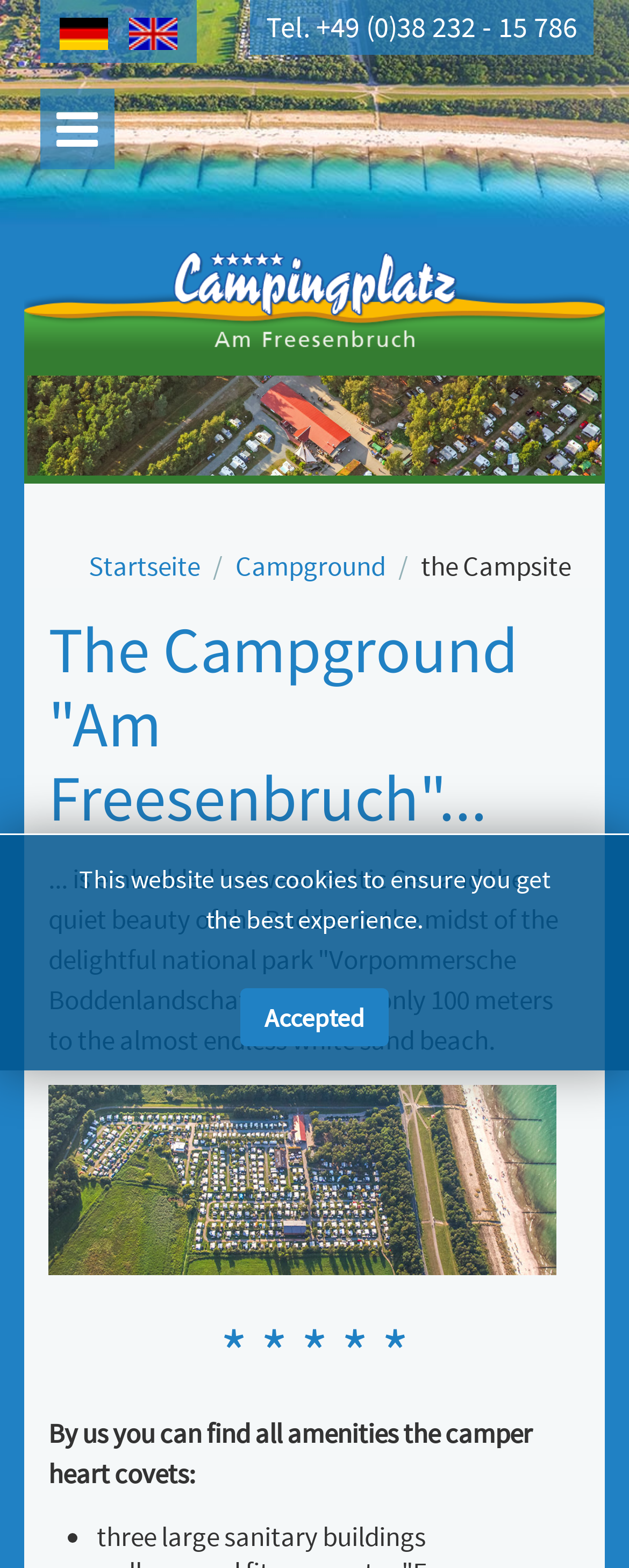What is the location of the campsite?
Refer to the image and provide a one-word or short phrase answer.

Ostsee